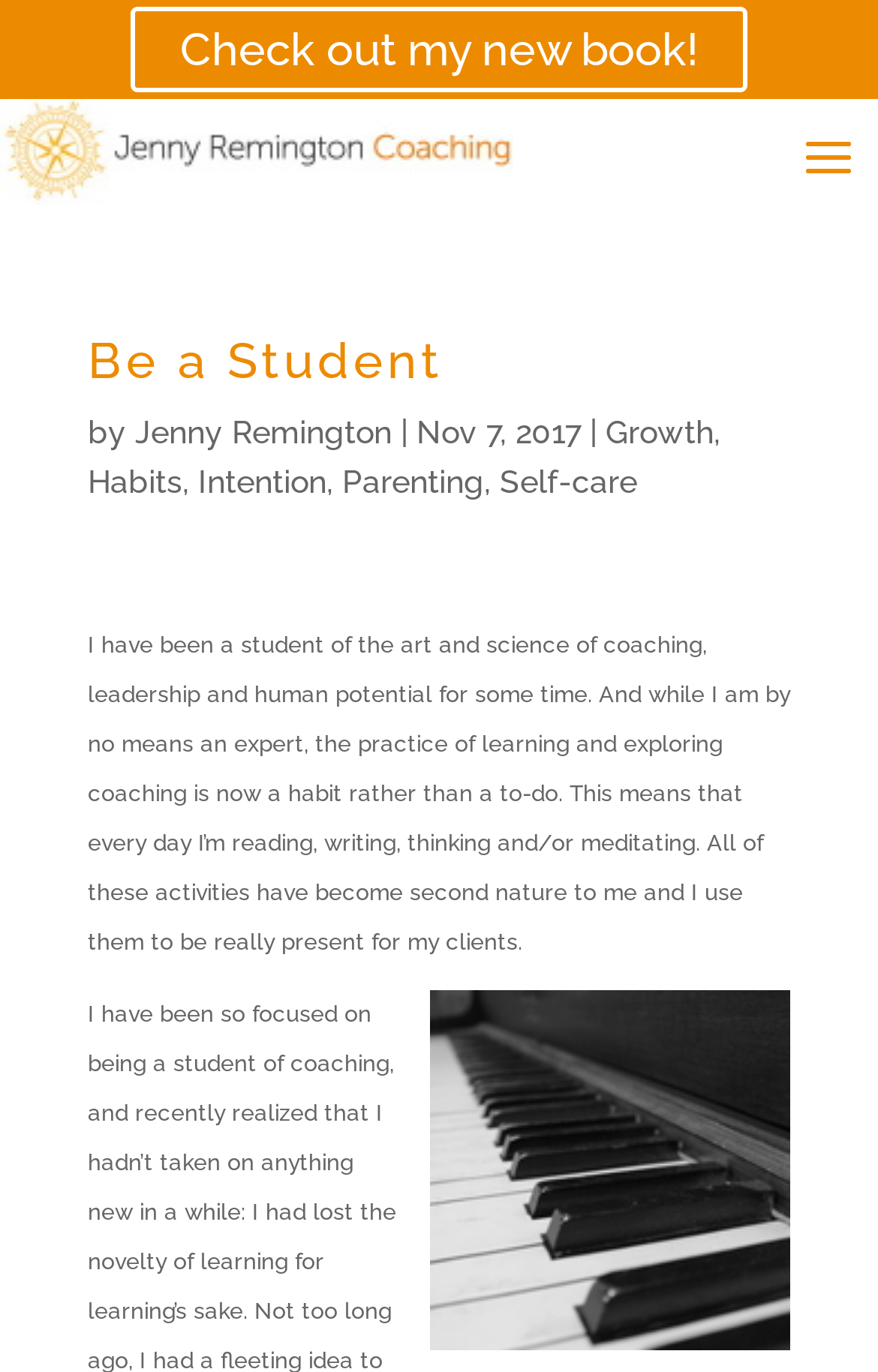Please locate and generate the primary heading on this webpage.

Be a Student